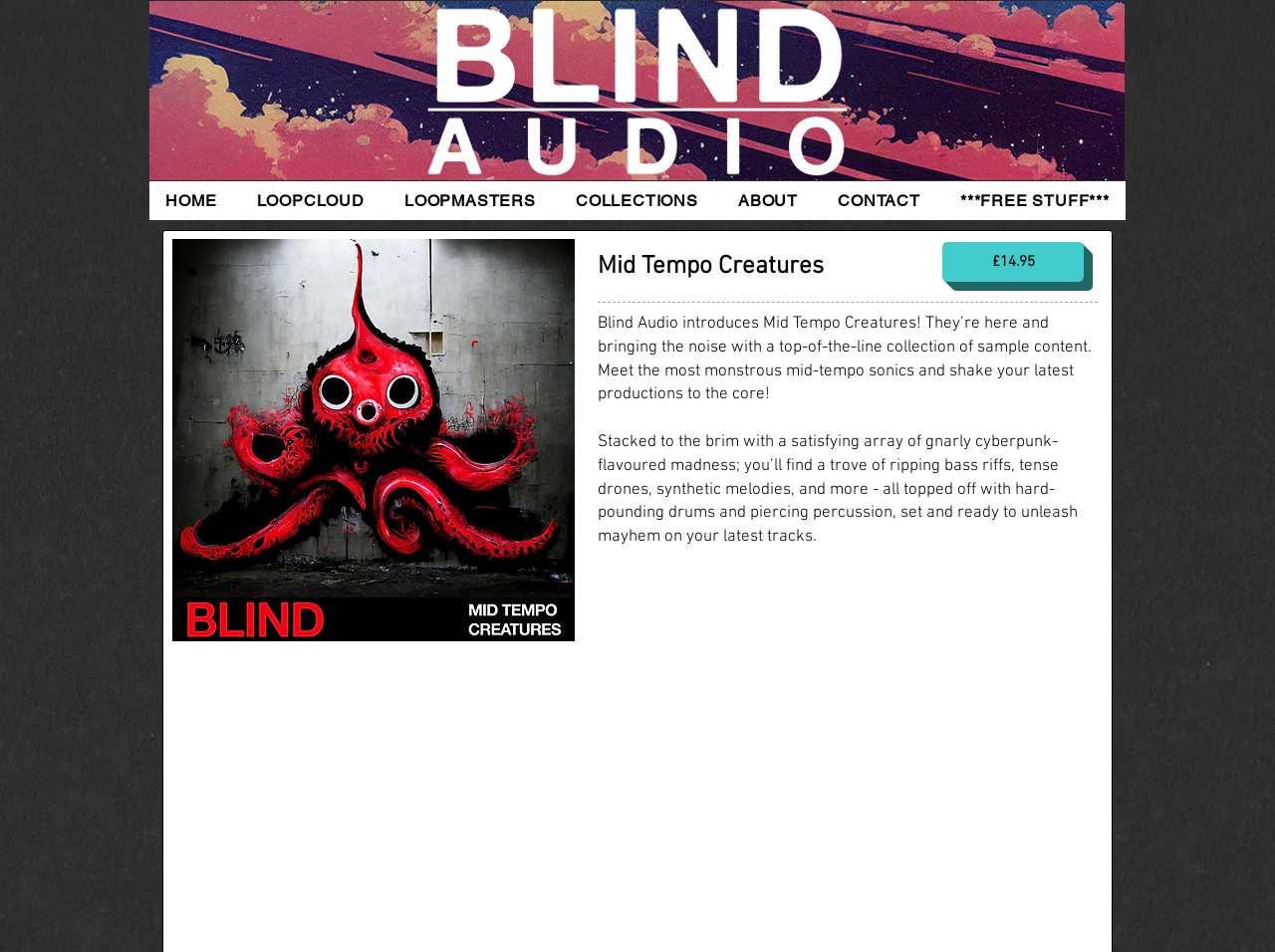Identify the bounding box coordinates of the area you need to click to perform the following instruction: "Explore COLLECTIONS".

[0.439, 0.19, 0.56, 0.231]